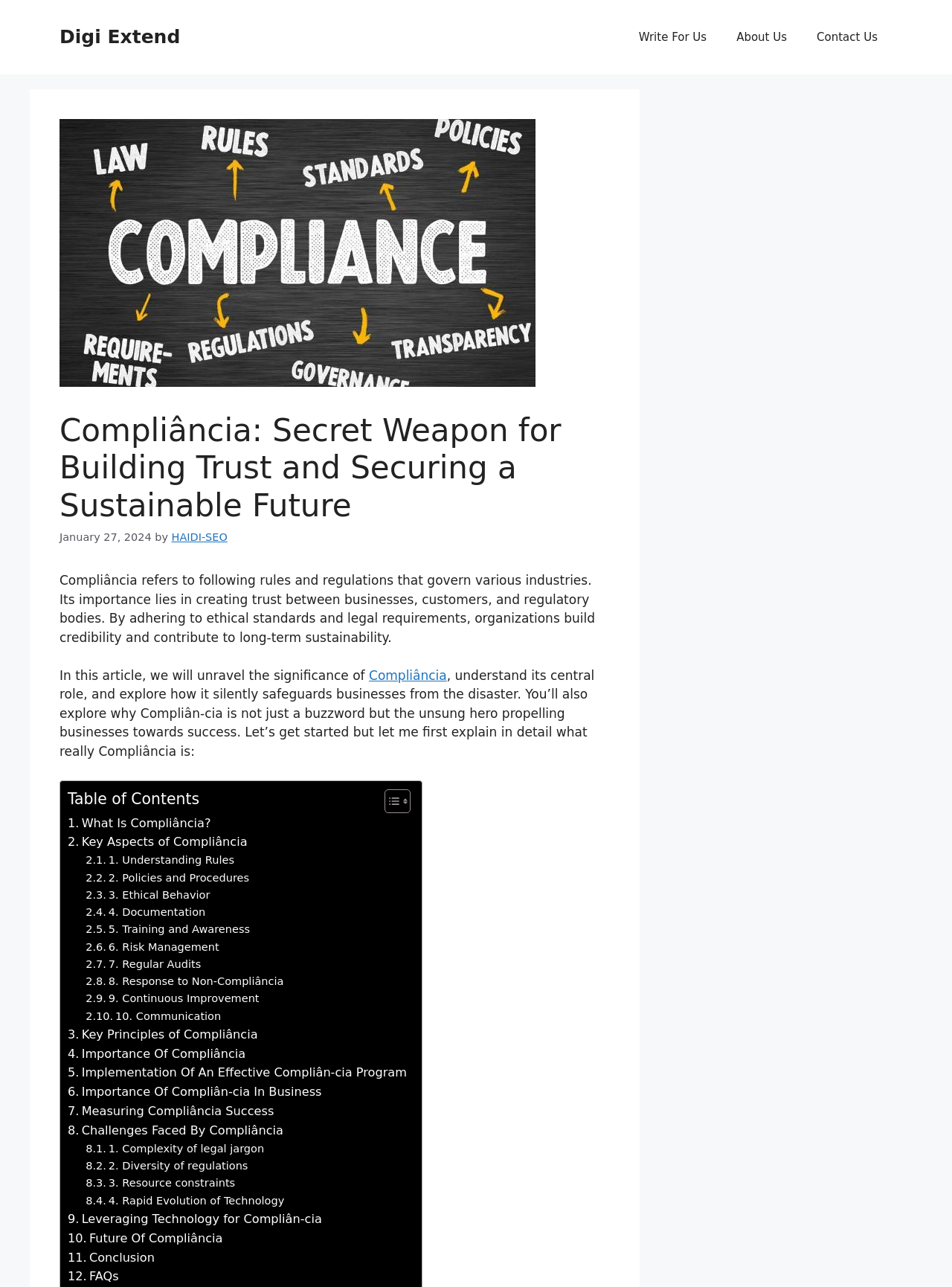Find and specify the bounding box coordinates that correspond to the clickable region for the instruction: "Click on the 'Toggle Table of Content' link".

[0.392, 0.612, 0.427, 0.632]